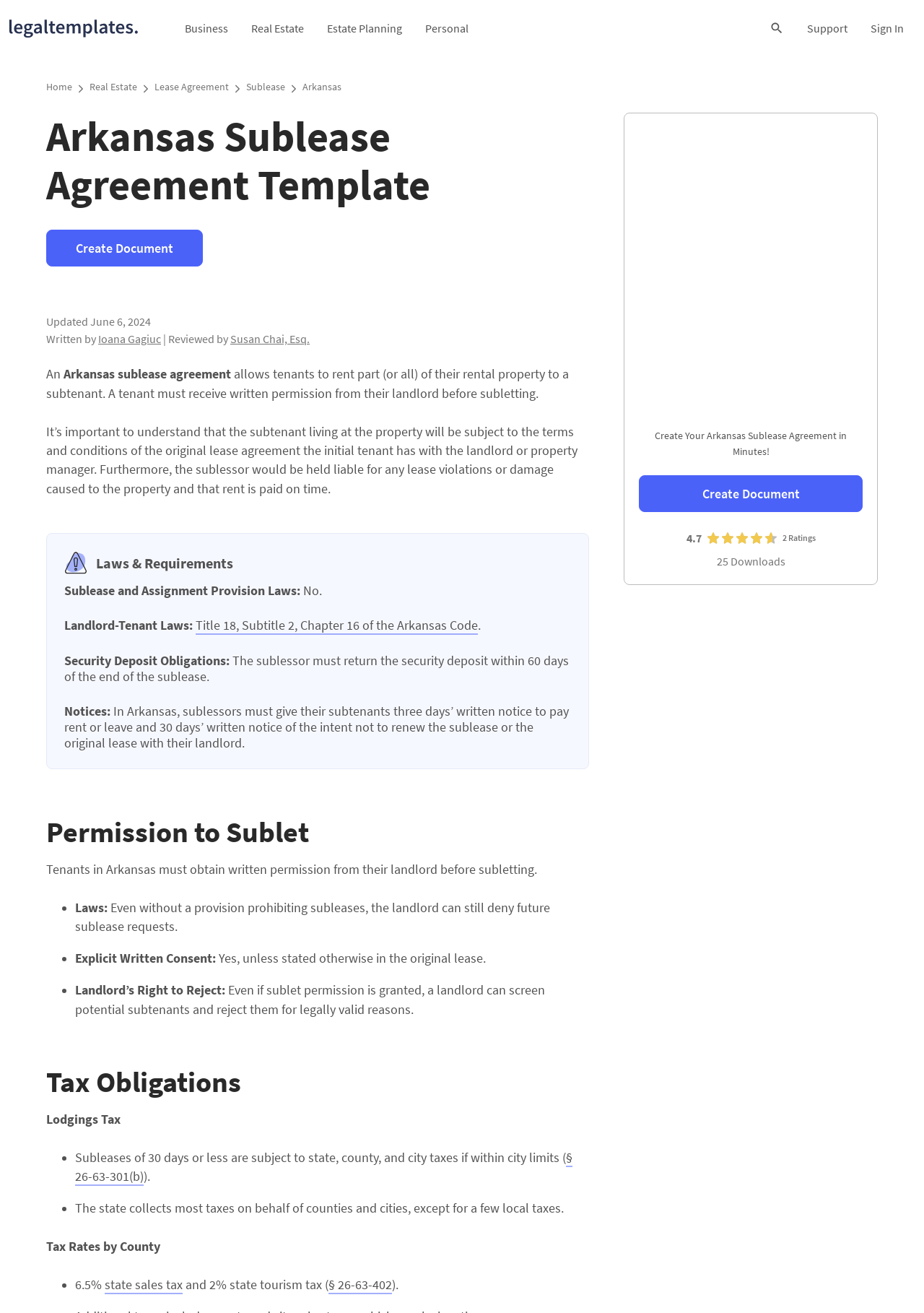Identify the bounding box for the UI element described as: "Business". The coordinates should be four float numbers between 0 and 1, i.e., [left, top, right, bottom].

[0.188, 0.0, 0.259, 0.043]